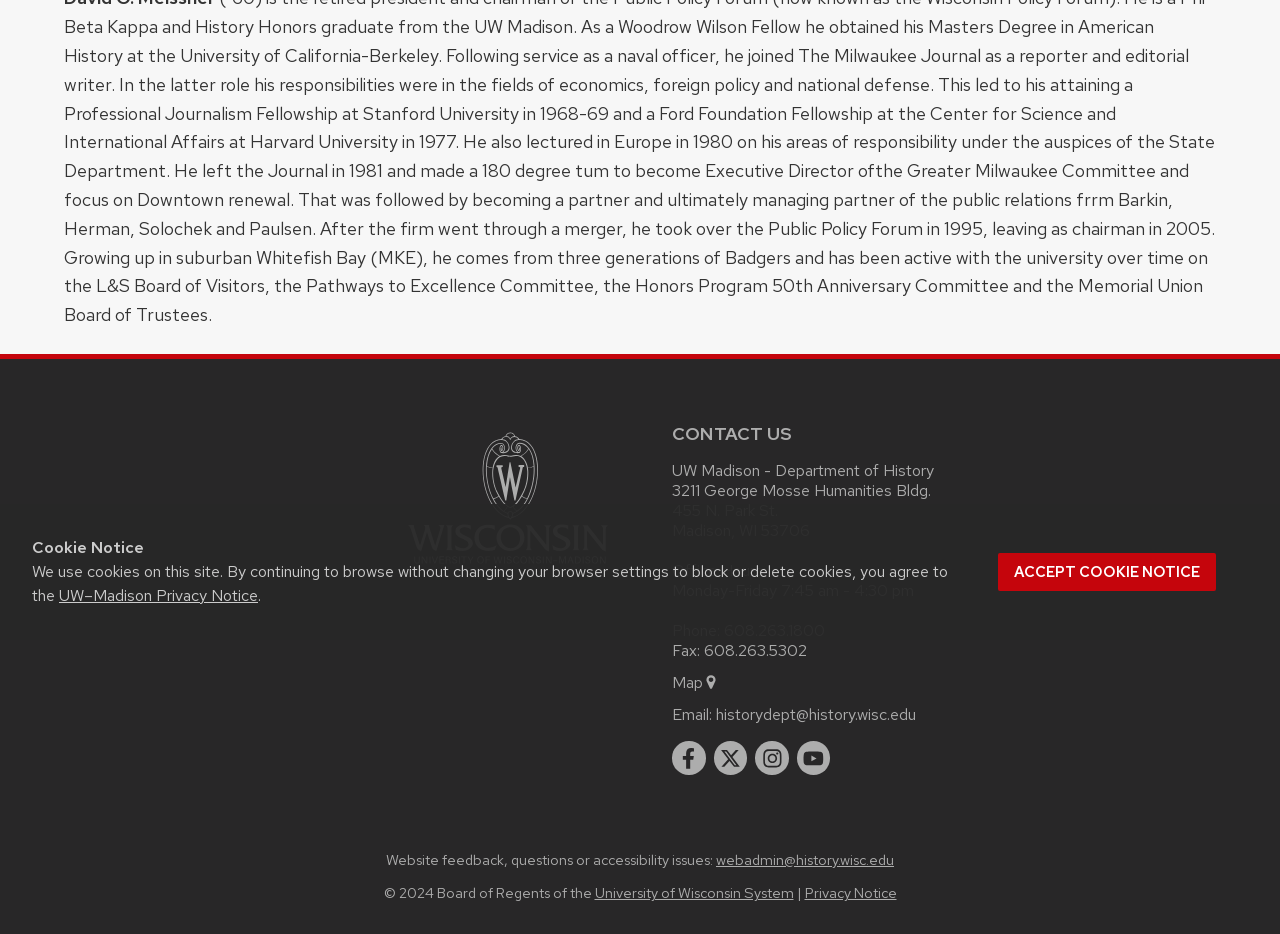Please find the bounding box coordinates (top-left x, top-left y, bottom-right x, bottom-right y) in the screenshot for the UI element described as follows: x twitter

[0.557, 0.794, 0.584, 0.83]